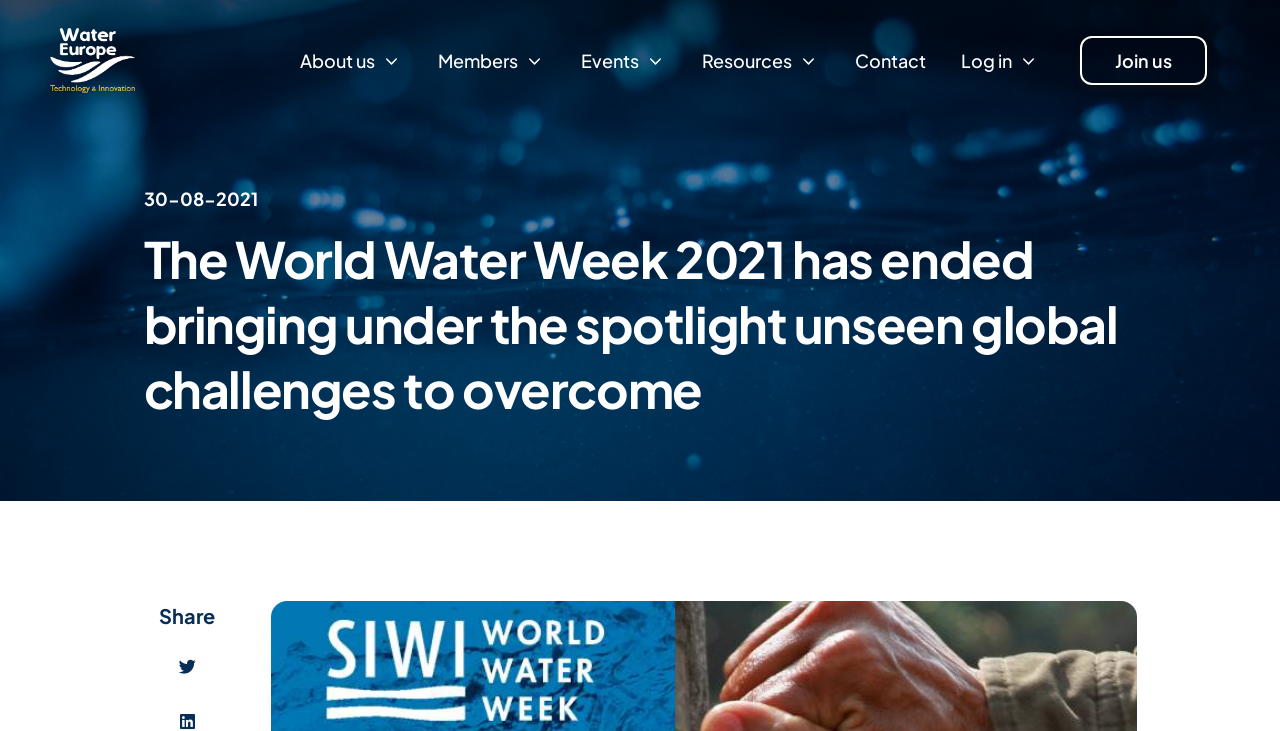Extract the bounding box coordinates for the described element: "aria-label="Share on twitter"". The coordinates should be represented as four float numbers between 0 and 1: [left, top, right, bottom].

[0.129, 0.881, 0.164, 0.943]